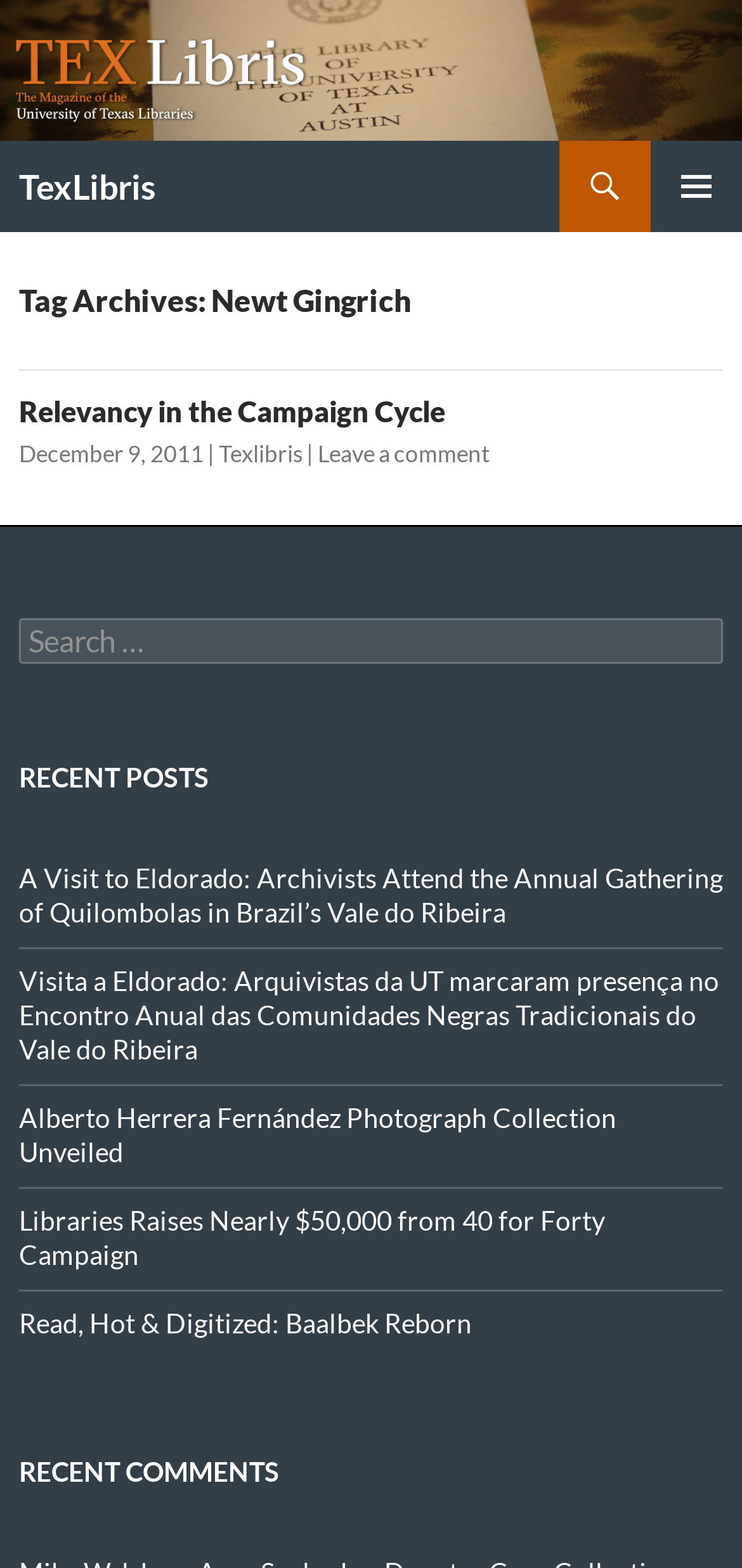Find the bounding box coordinates of the element's region that should be clicked in order to follow the given instruction: "Go to TexLibris homepage". The coordinates should consist of four float numbers between 0 and 1, i.e., [left, top, right, bottom].

[0.026, 0.09, 0.21, 0.148]